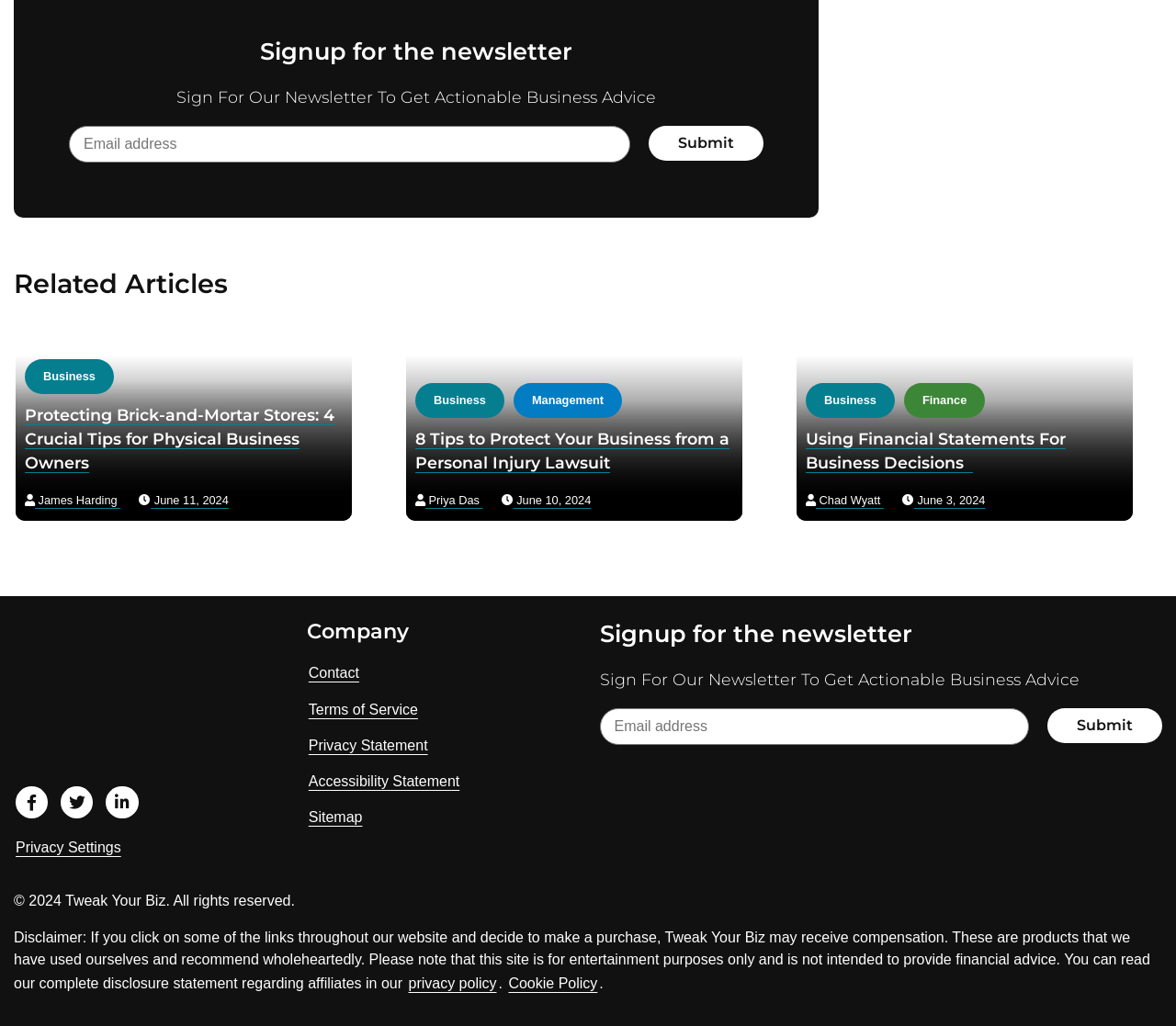Could you highlight the region that needs to be clicked to execute the instruction: "Sign up for the newsletter"?

[0.059, 0.033, 0.649, 0.067]